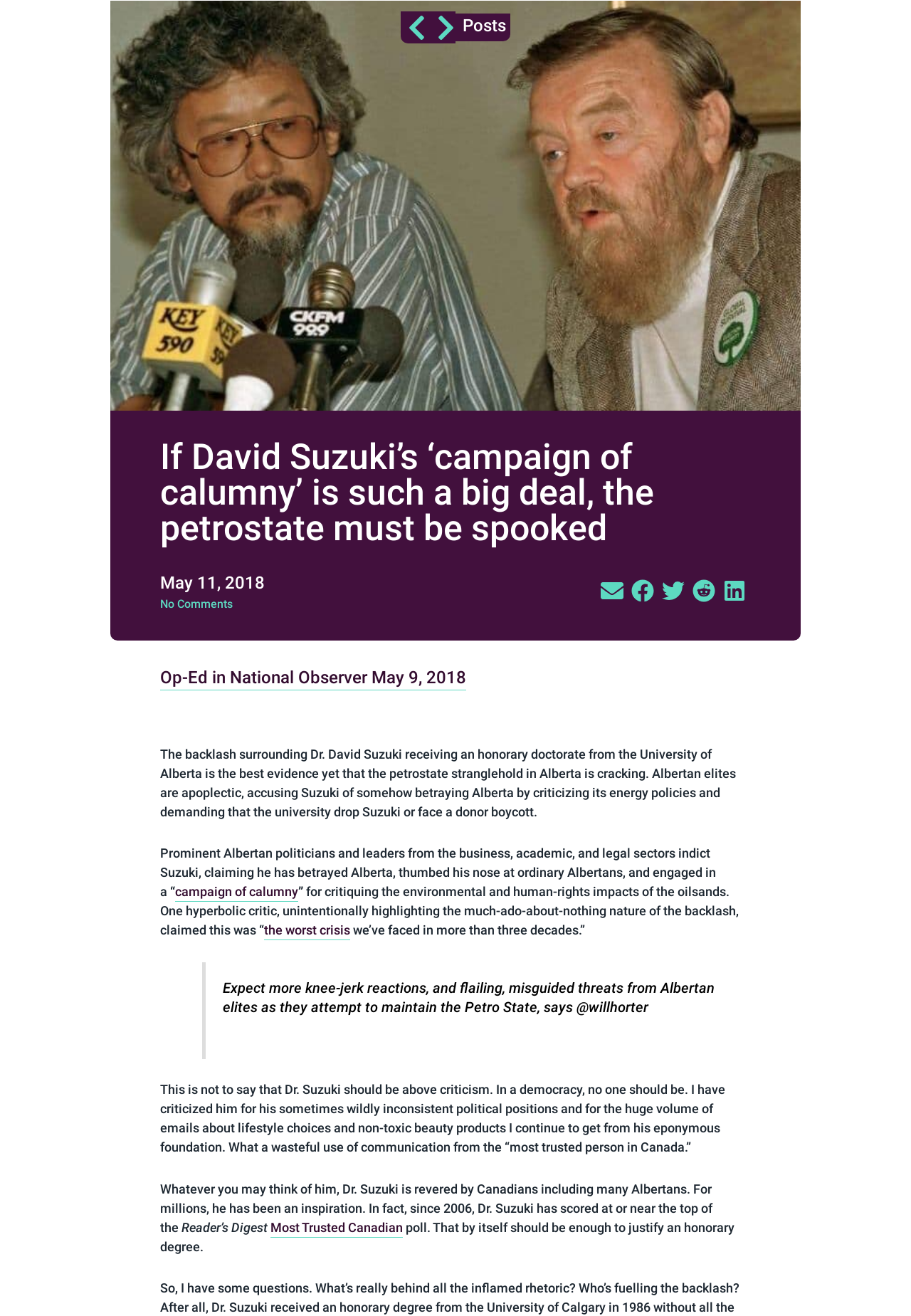Based on the element description: "the worst crisis", identify the bounding box coordinates for this UI element. The coordinates must be four float numbers between 0 and 1, listed as [left, top, right, bottom].

[0.29, 0.701, 0.384, 0.714]